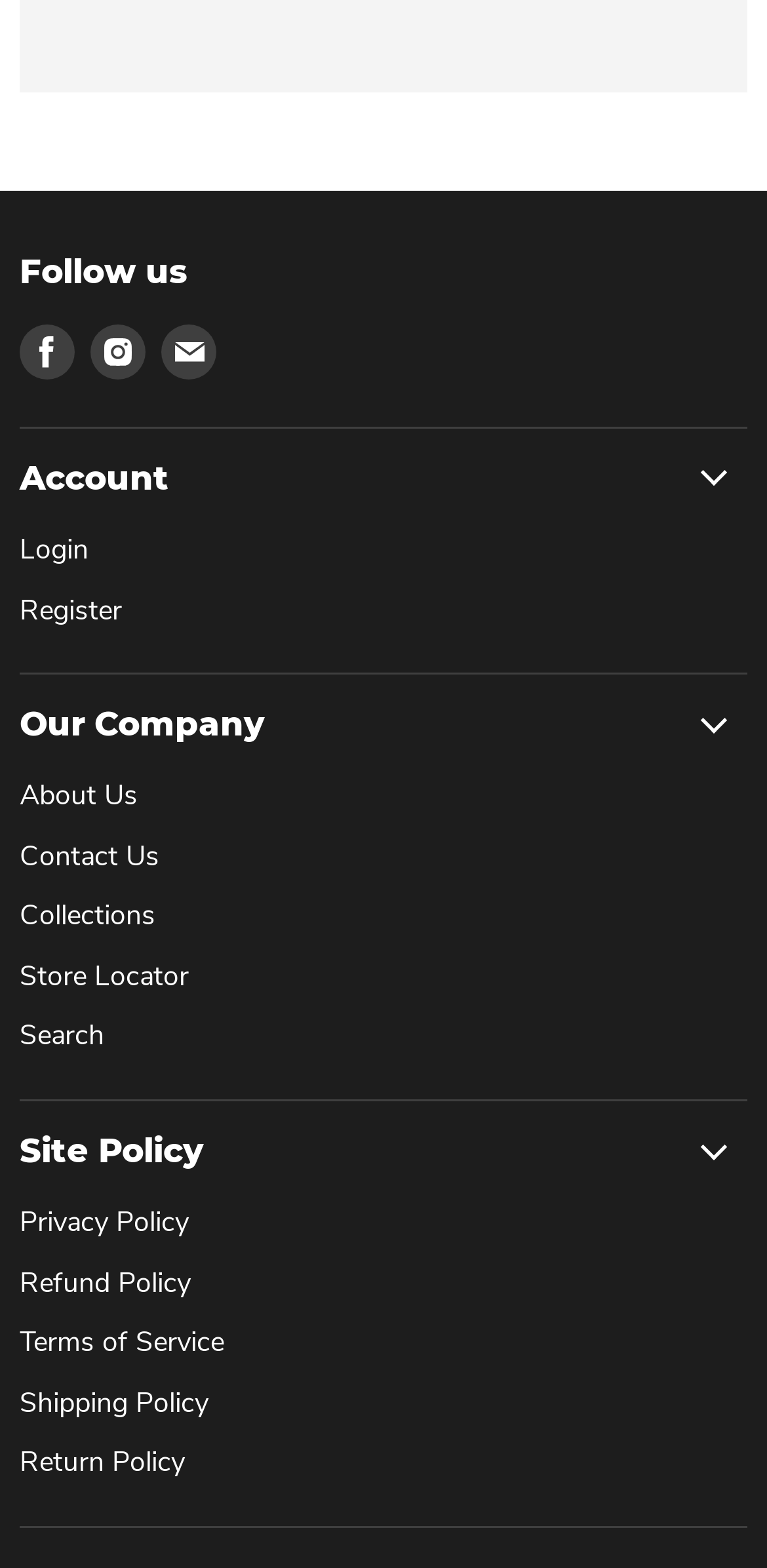Respond to the question below with a single word or phrase:
What is the first link under the 'Our Company' heading?

About Us